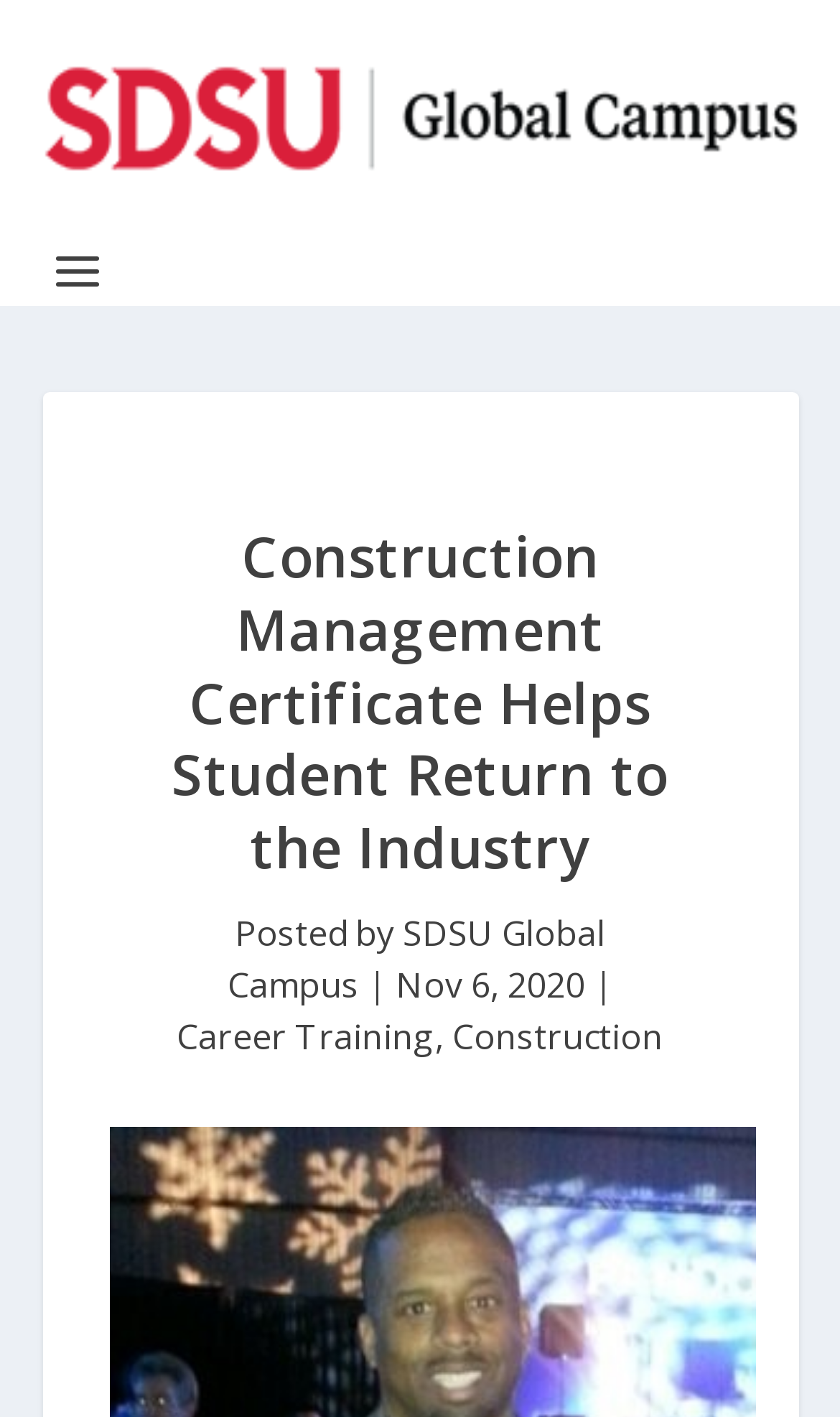What is the date of the post?
Answer with a single word or phrase by referring to the visual content.

Nov 6, 2020